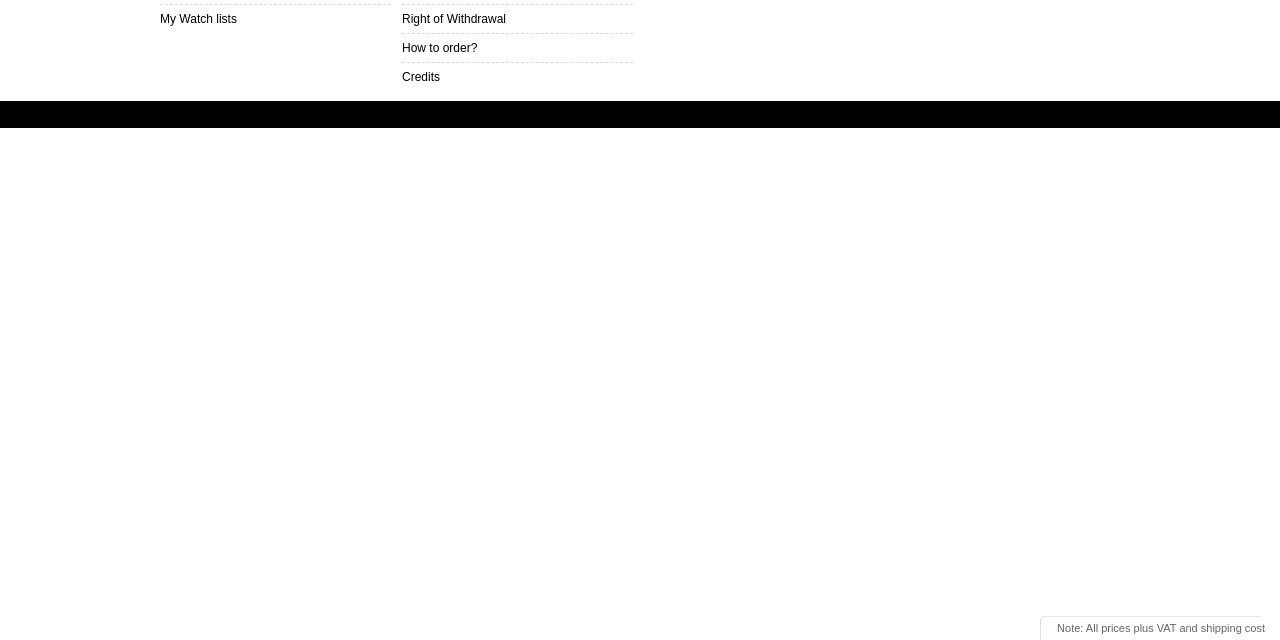Using the provided element description: "My Watch lists", identify the bounding box coordinates. The coordinates should be four floats between 0 and 1 in the order [left, top, right, bottom].

[0.125, 0.006, 0.305, 0.051]